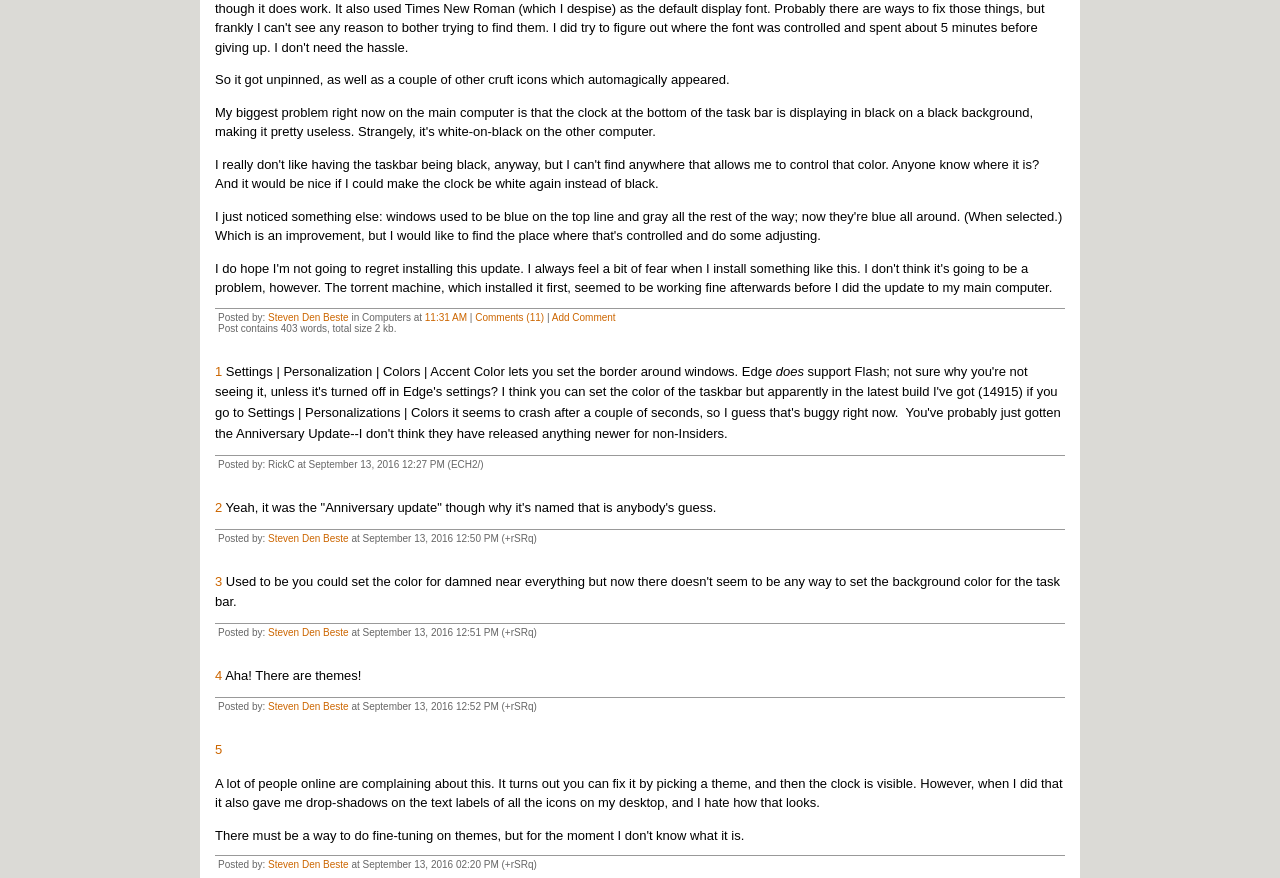Extract the bounding box coordinates for the UI element described by the text: "Add Comment". The coordinates should be in the form of [left, top, right, bottom] with values between 0 and 1.

[0.431, 0.355, 0.481, 0.367]